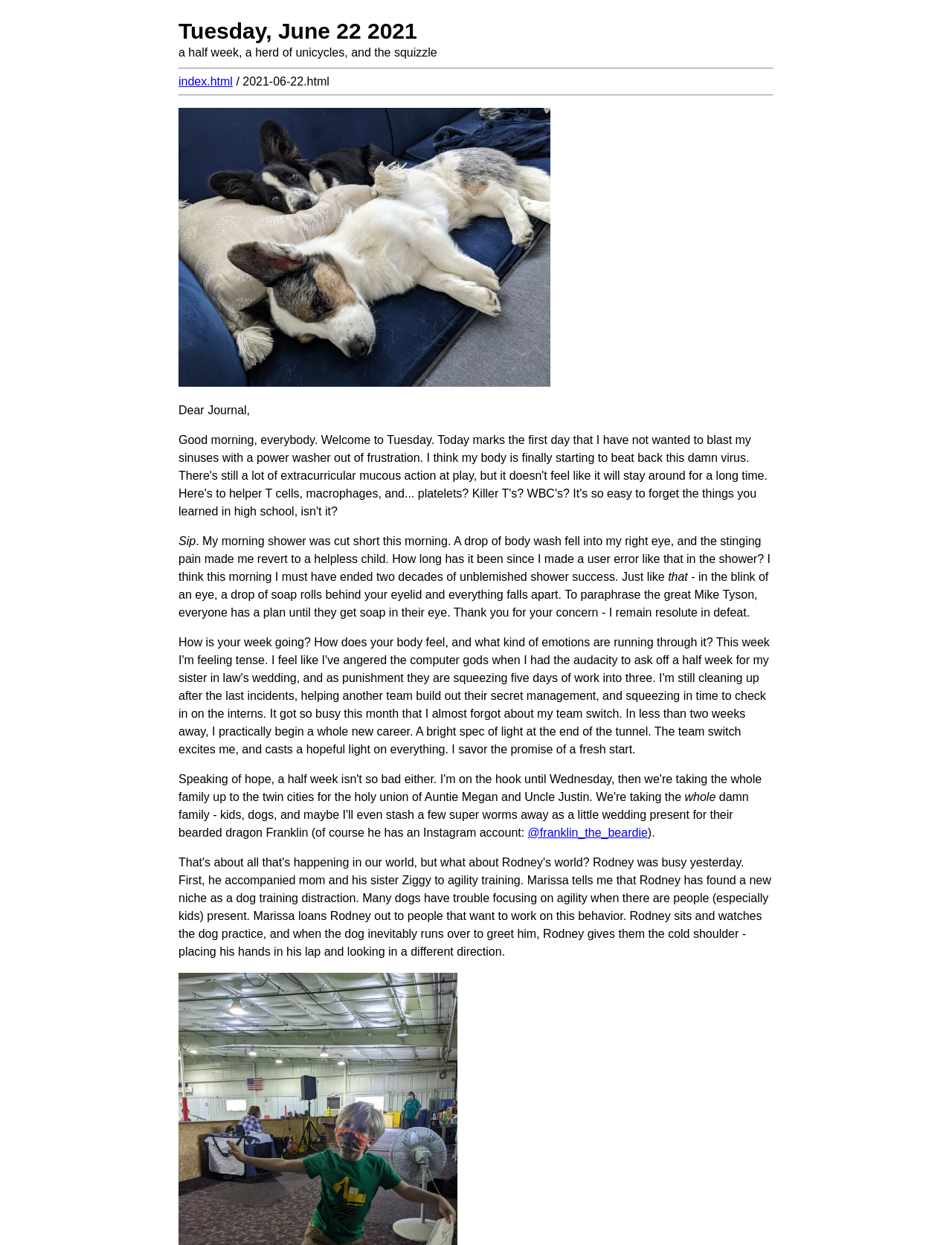Please find the bounding box for the following UI element description. Provide the coordinates in (top-left x, top-left y, bottom-right x, bottom-right y) format, with values between 0 and 1: index.html

[0.188, 0.06, 0.244, 0.07]